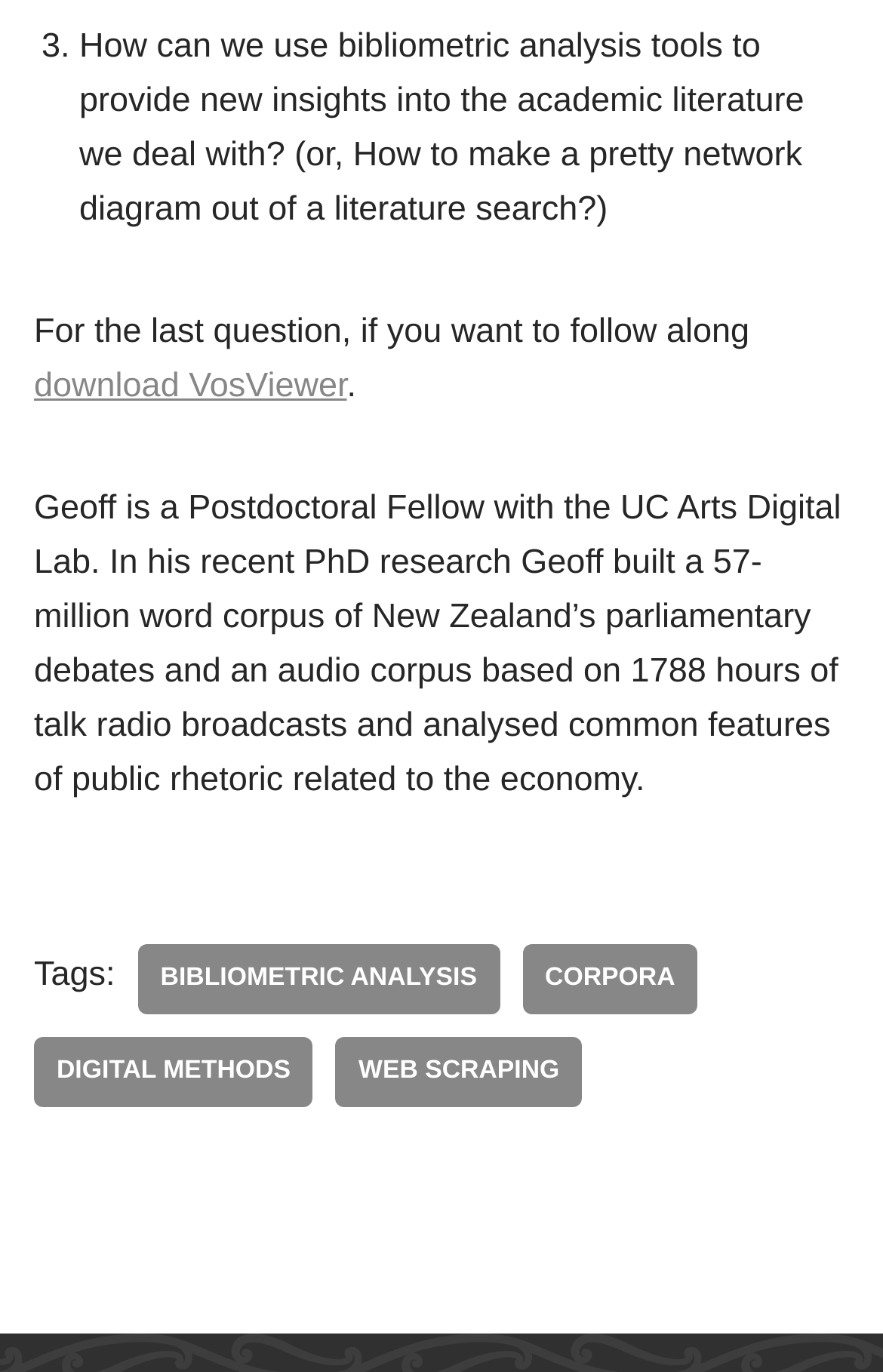What is the topic of the article?
Could you give a comprehensive explanation in response to this question?

The topic of the article can be inferred from the text 'How can we use bibliometric analysis tools to provide new insights into the academic literature we deal with?' which suggests that the article is about bibliometric analysis.